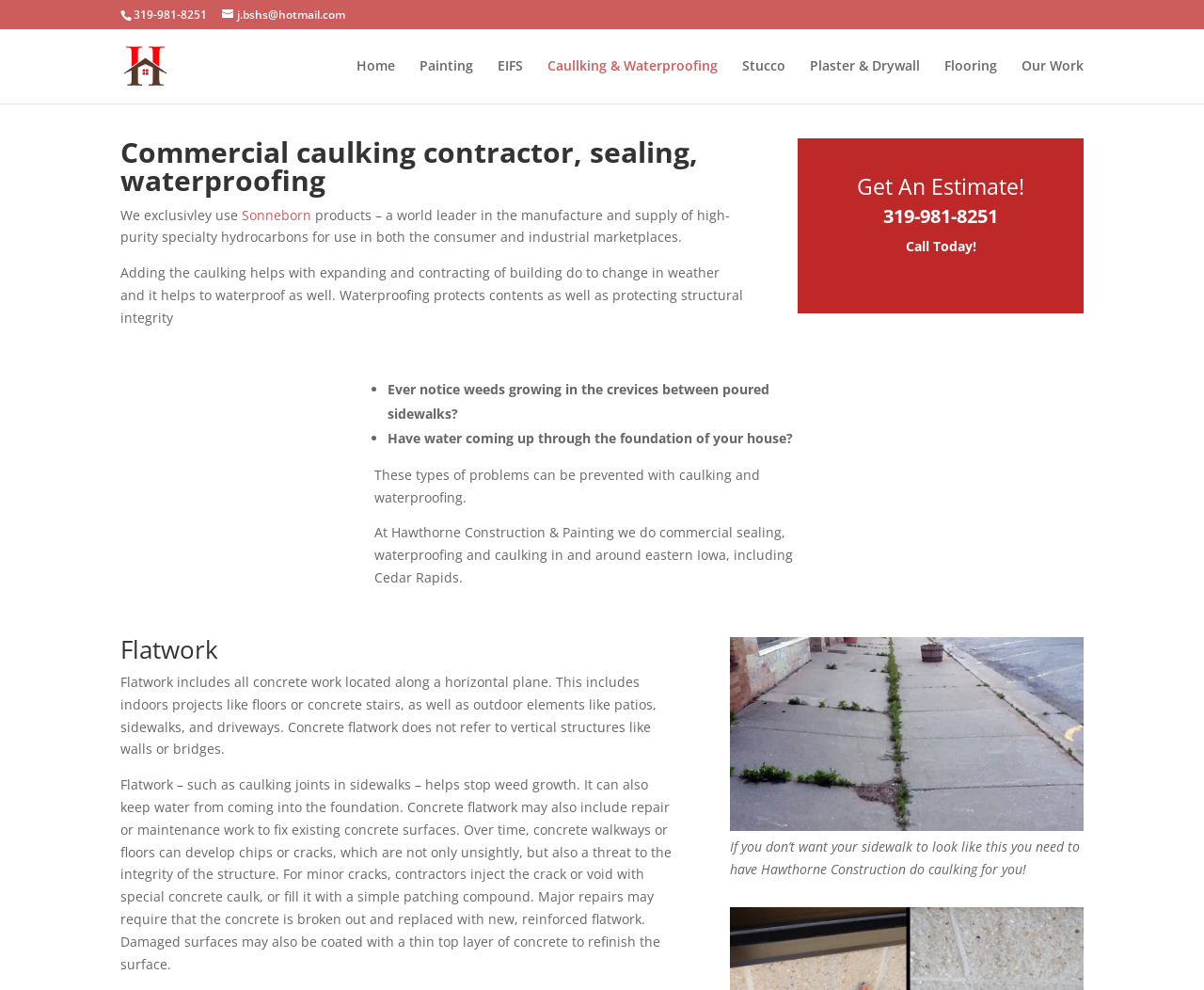Describe all visible elements and their arrangement on the webpage.

This webpage is about Hawthorne Construction & Painting, a commercial caulking contractor and waterproofing service provider serving eastern Iowa, including Cedar Rapids, Marion, and Hiawatha. 

At the top, there is a phone number, 319-981-8251, and an email address, j.bshs@hotmail.com, displayed prominently. Below that, there is a logo of Hawthorne Construction & Painting, which is an image with a link to the company's homepage. 

The main navigation menu is located on the top-right side, consisting of seven links: Home, Painting, EIFS, Caullking & Waterproofing, Stucco, Plaster & Drywall, and Flooring. 

The main content area is divided into several sections. The first section has a heading that reads "Commercial caulking contractor, sealing, waterproofing" and describes the company's exclusive use of Sonneborn products. 

Below that, there is a section explaining the importance of caulking in building maintenance, including its role in expanding and contracting with weather changes and waterproofing. 

On the right side, there is a call-to-action section with a heading "Get An Estimate!" and a phone number, 319-981-8251, accompanied by a "Call Today!" message. 

Further down, there is a list of common problems that can be prevented with caulking and waterproofing, such as weeds growing in sidewalk crevices and water coming up through the foundation of a house. 

The webpage also discusses flatwork, which includes concrete work on horizontal planes like floors, patios, and sidewalks. It explains how caulking joints in sidewalks can stop weed growth and prevent water from entering the foundation. 

Finally, there is a call-to-action message encouraging visitors to have Hawthorne Construction do caulking for them, accompanied by an image of a damaged sidewalk.